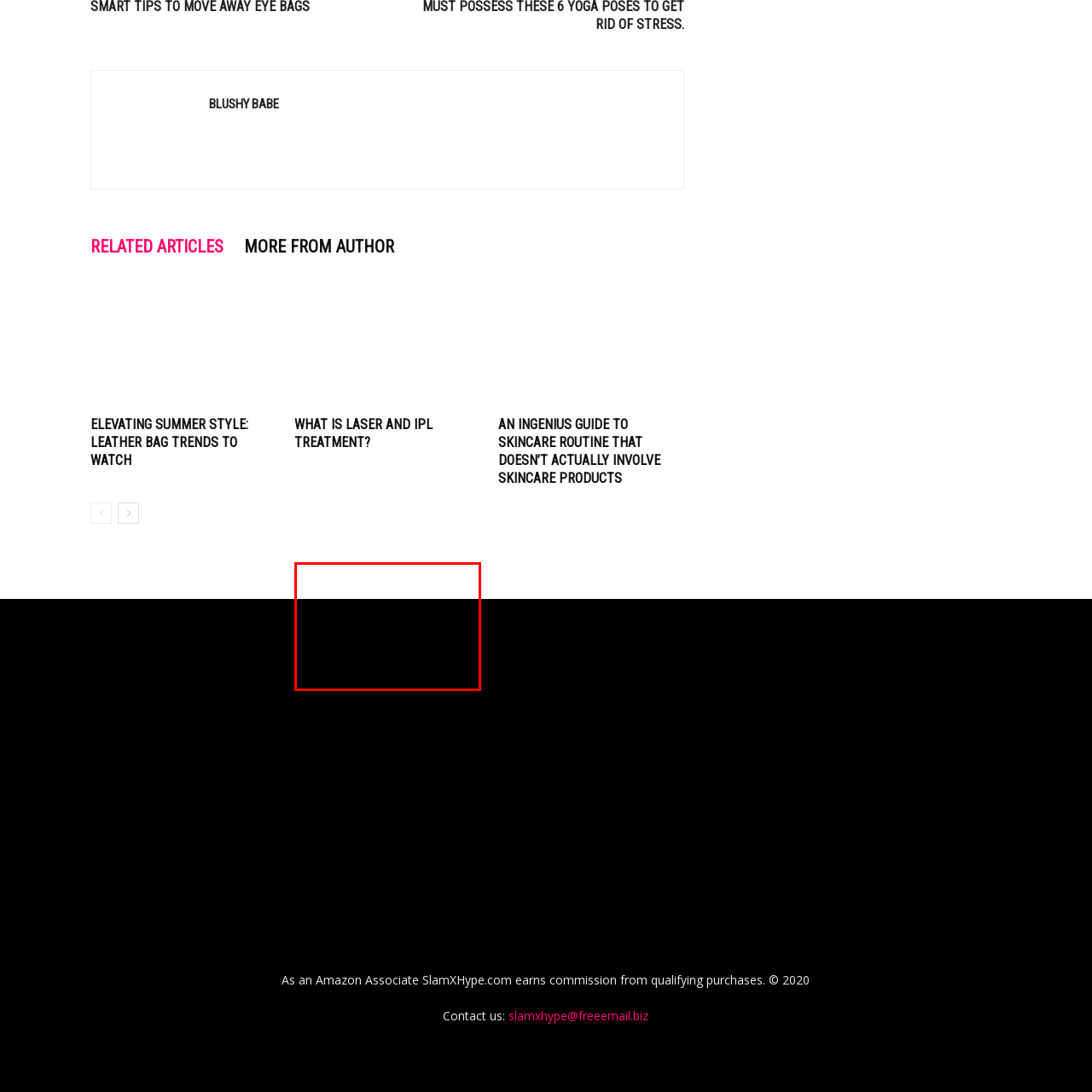Check the image inside the red boundary and briefly answer: What is the broader theme of the publication?

Beauty and self-care